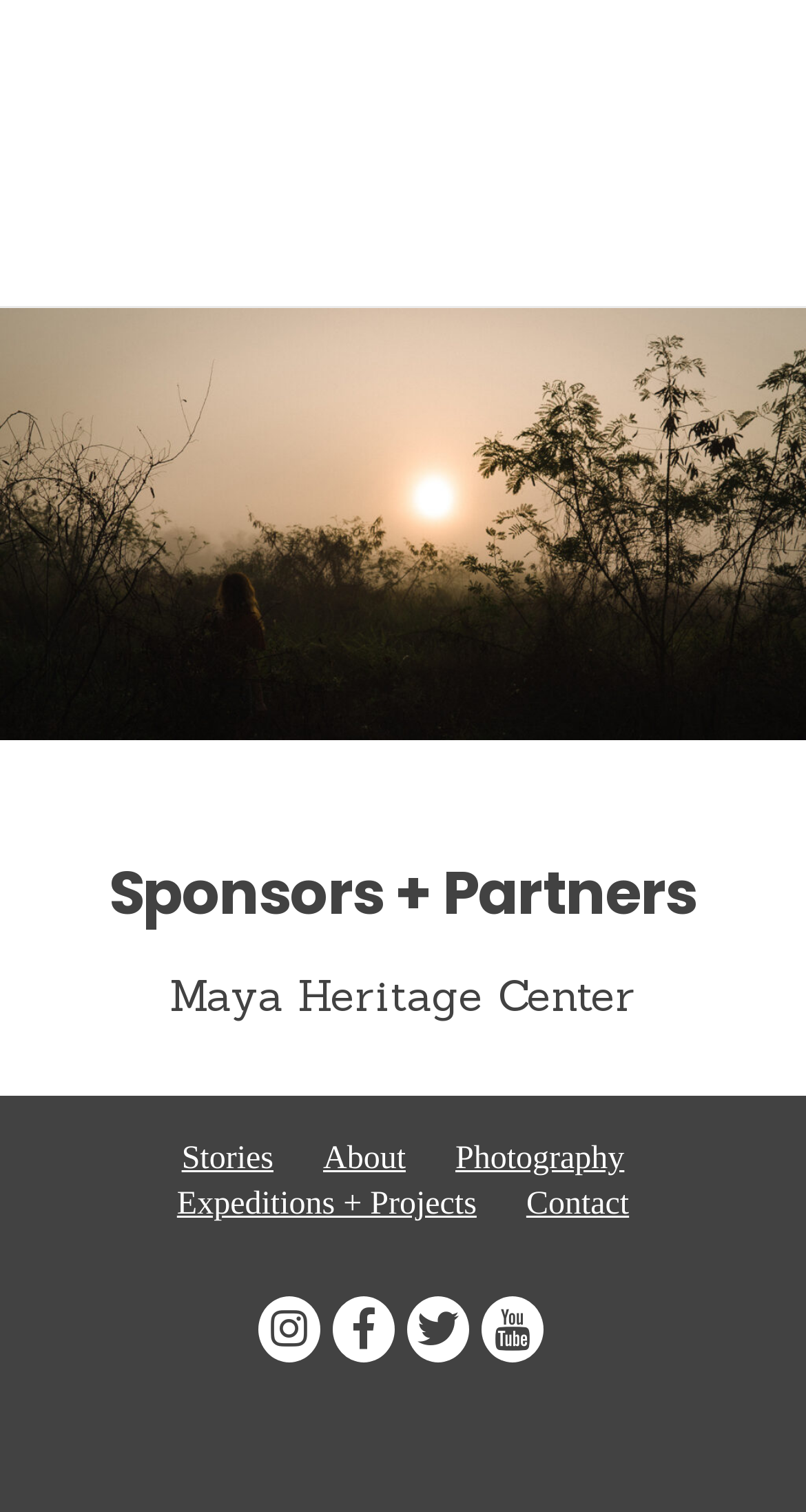What is the icon represented by ''?
Refer to the image and give a detailed response to the question.

I recognized the Unicode character '' as a Facebook icon, which is commonly used to represent Facebook on websites.